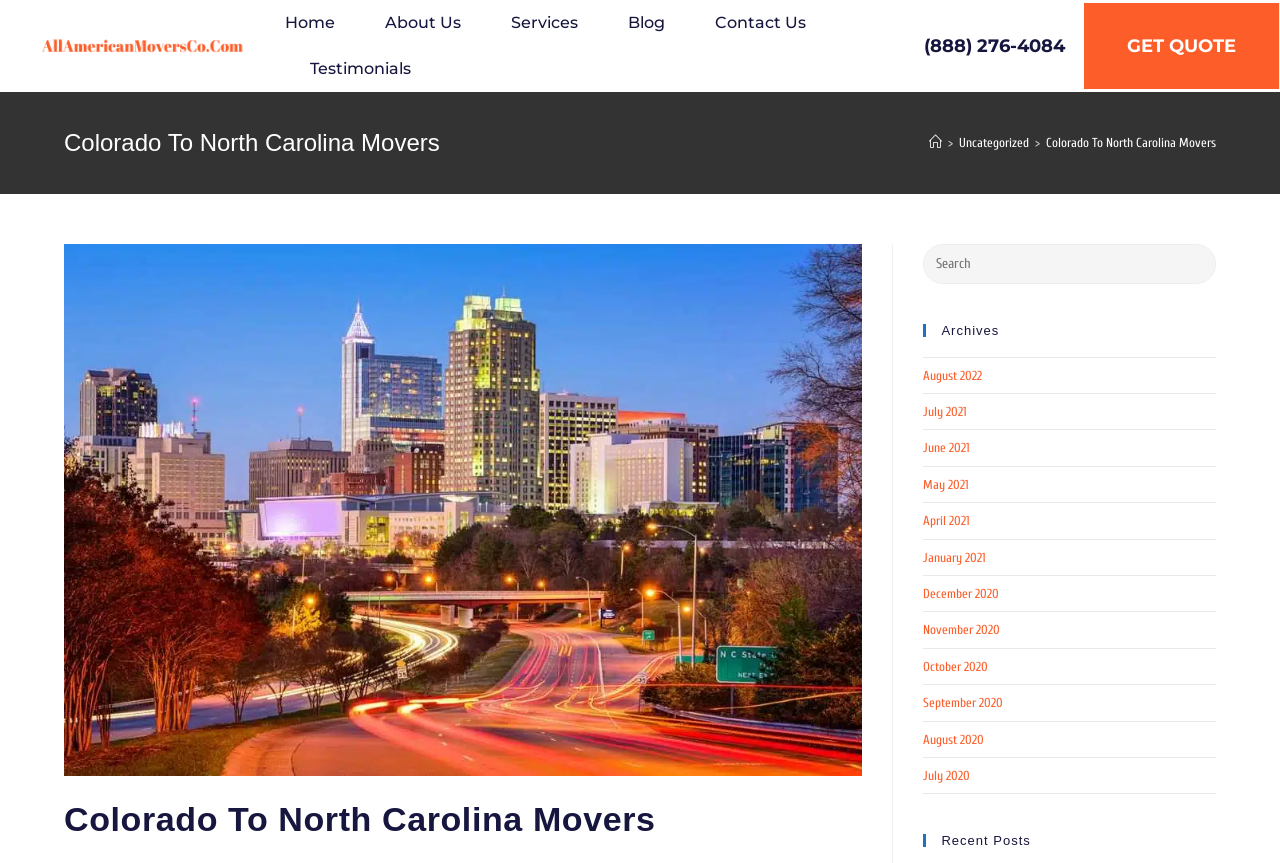Provide the bounding box coordinates of the HTML element described by the text: "Open toolbar Accessibility Tools".

None